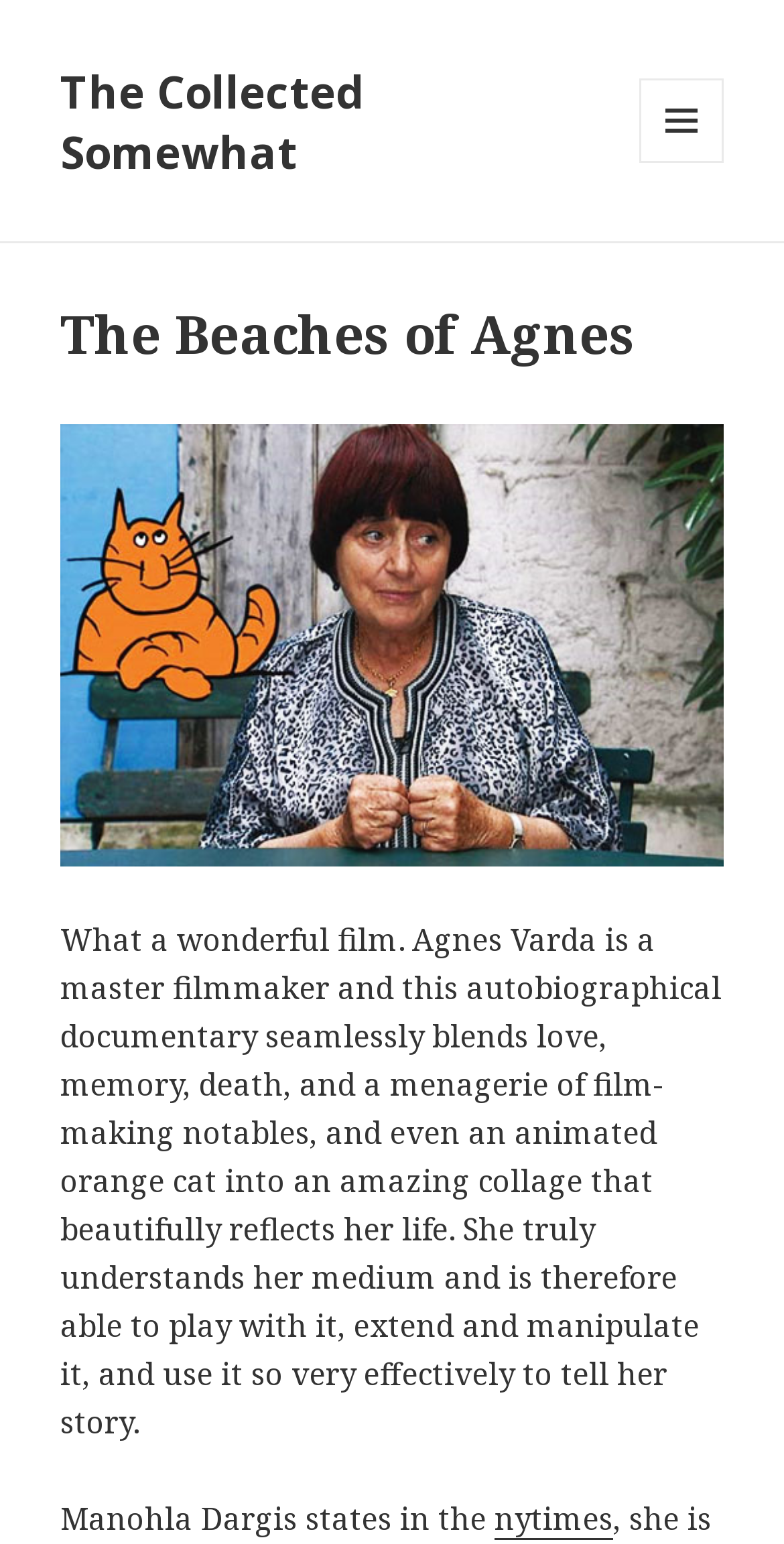Who is the master filmmaker mentioned in the text?
Using the image, respond with a single word or phrase.

Agnes Varda